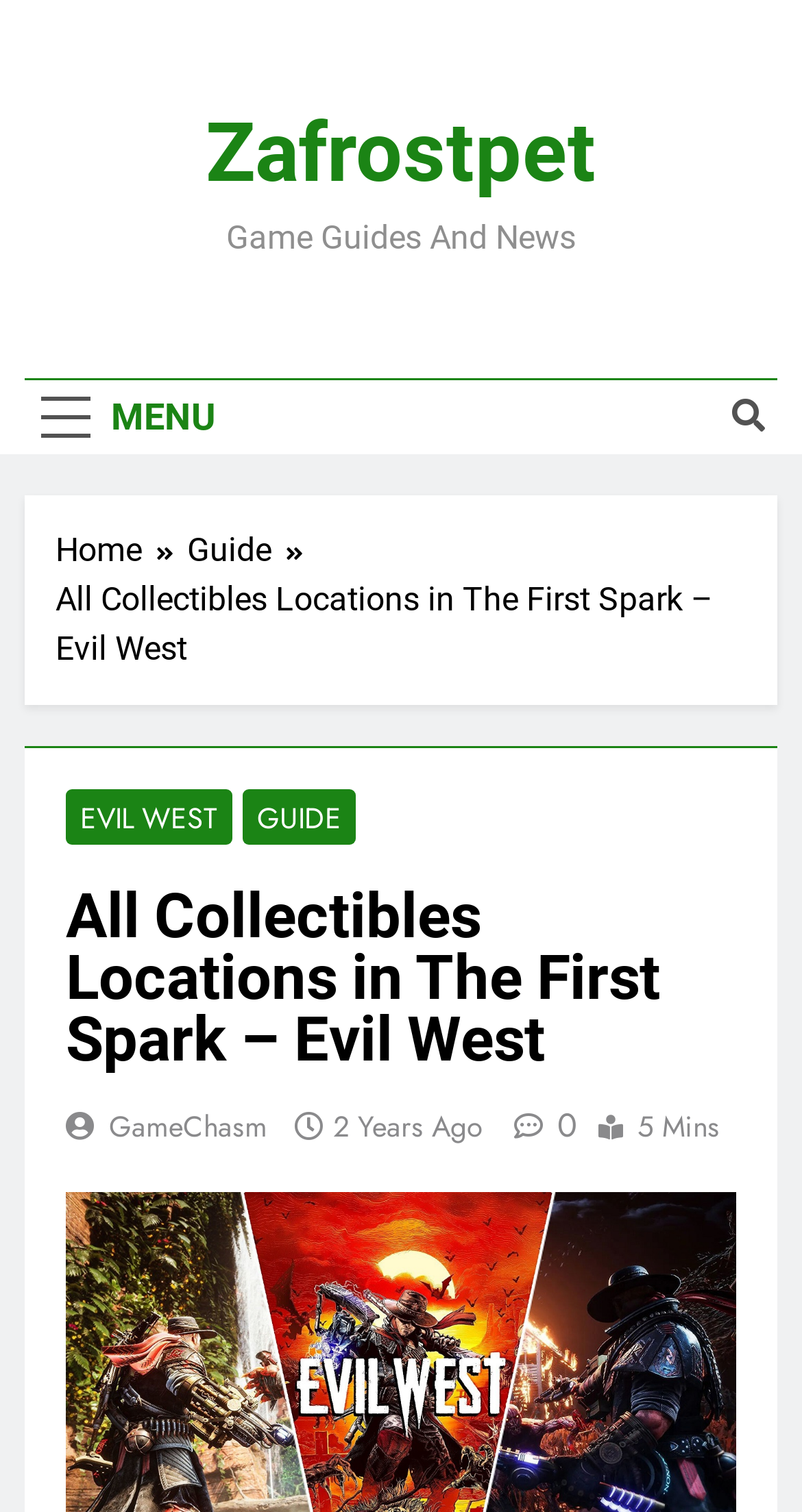What is the name of the game?
Based on the image, answer the question with a single word or brief phrase.

Evil West